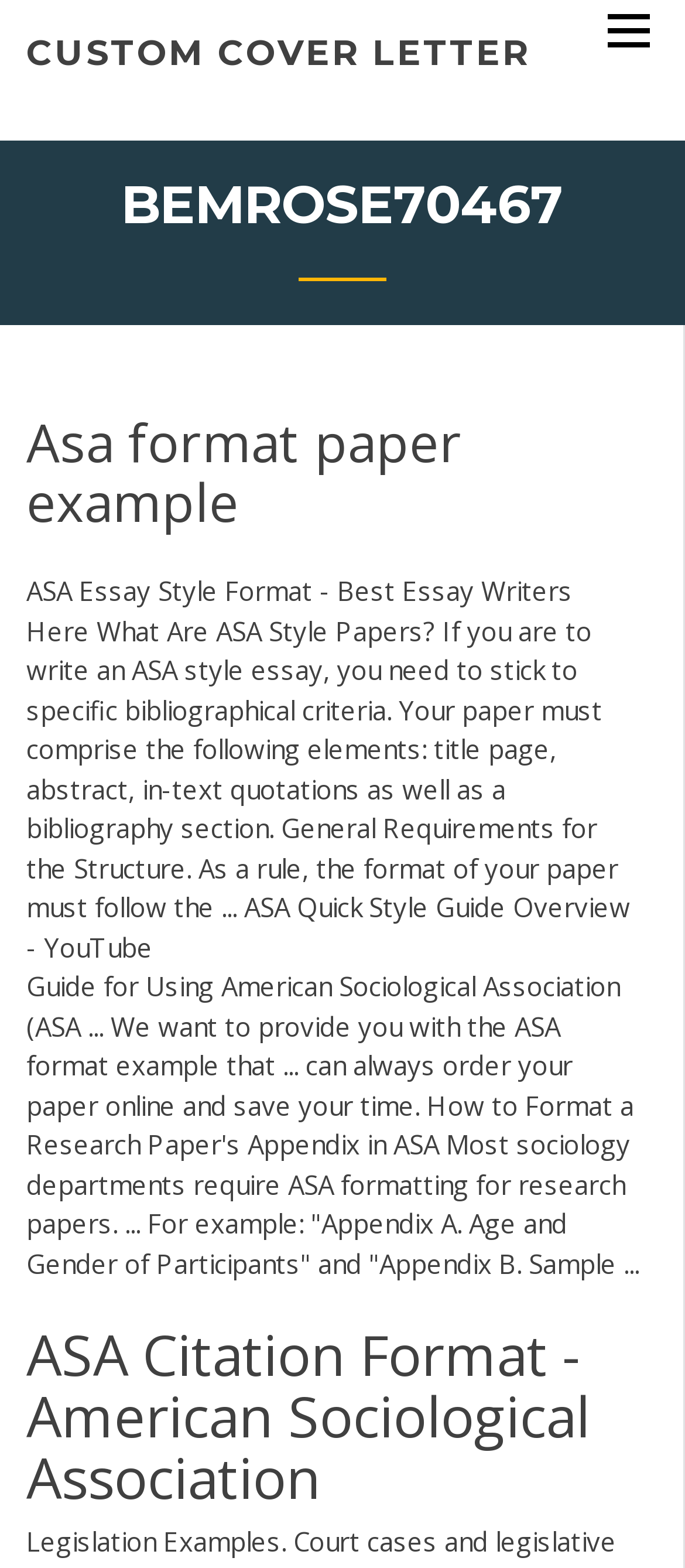Give a detailed account of the webpage, highlighting key information.

The webpage appears to be an educational resource focused on the ASA format for academic papers. At the top-left corner, there is a link labeled "CUSTOM COVER LETTER". On the top-right corner, there is another link with no text. 

Below the links, there is a heading titled "BEMROSE70467", which serves as a container for several subheadings and paragraphs. The first subheading is "Asa format paper example", followed by a block of text that explains the ASA essay style format, including its required elements such as title page, abstract, in-text quotations, and bibliography section. 

Further down, there is another block of text that provides a guide for using the American Sociological Association (ASA) format, including an example of how to format a research paper's appendix. This section also mentions the option to order a paper online and save time.

At the bottom of the page, there is a heading titled "ASA Citation Format - American Sociological Association". Overall, the webpage is a resource for students or researchers looking to learn about and apply the ASA format to their academic papers.